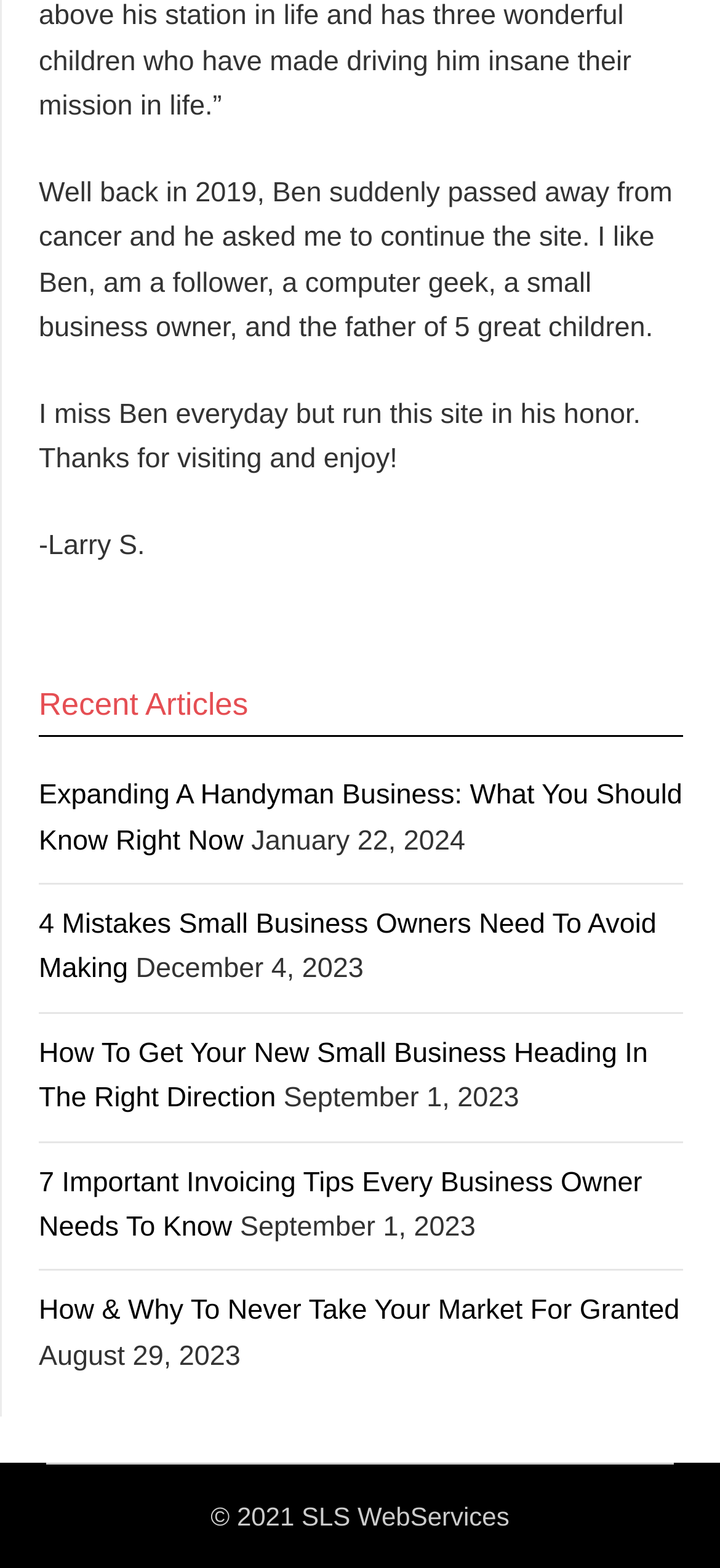How many articles are listed on the page?
Look at the image and answer the question with a single word or phrase.

5